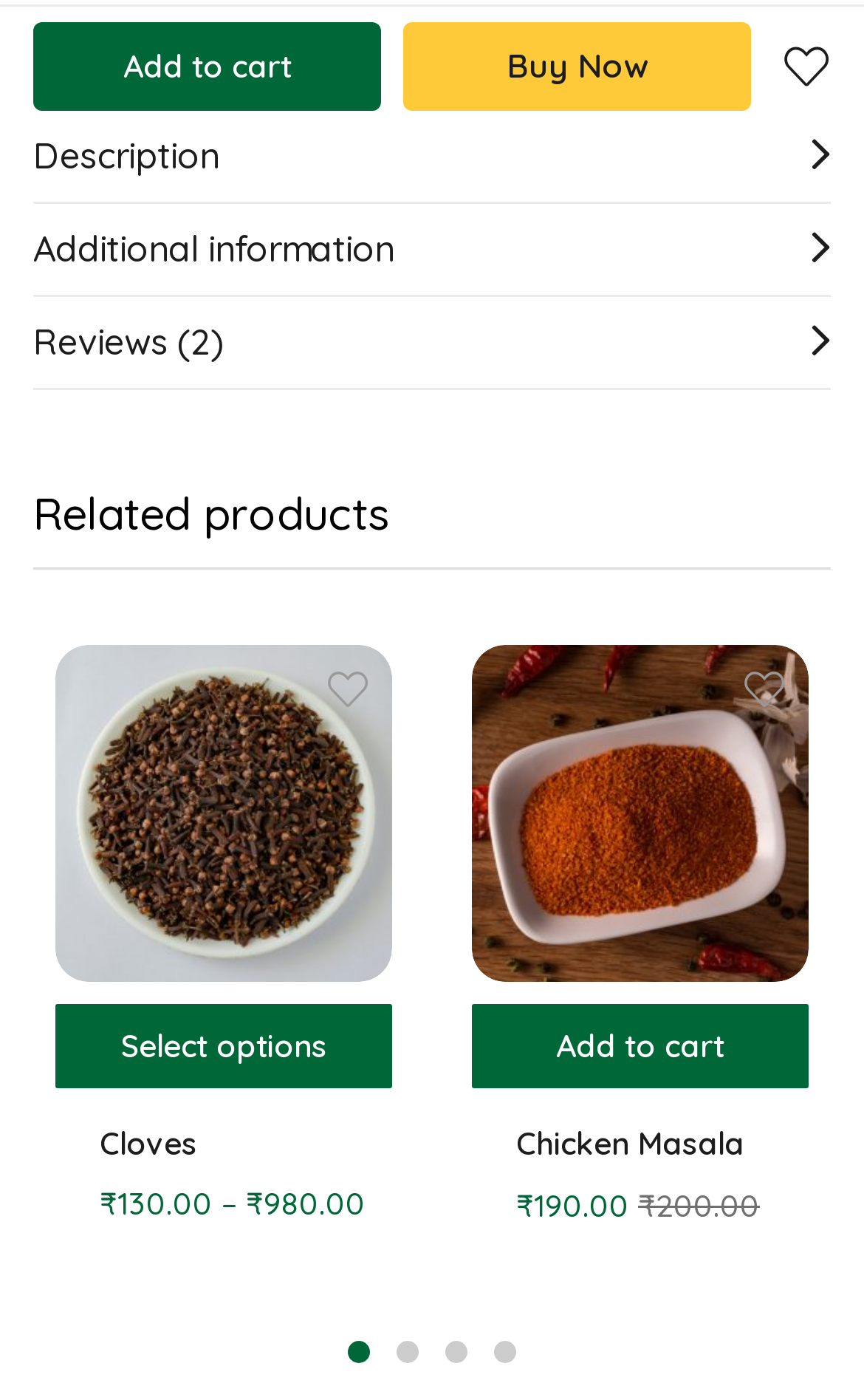Given the element description "Chicken Masala" in the screenshot, predict the bounding box coordinates of that UI element.

[0.597, 0.806, 0.936, 0.829]